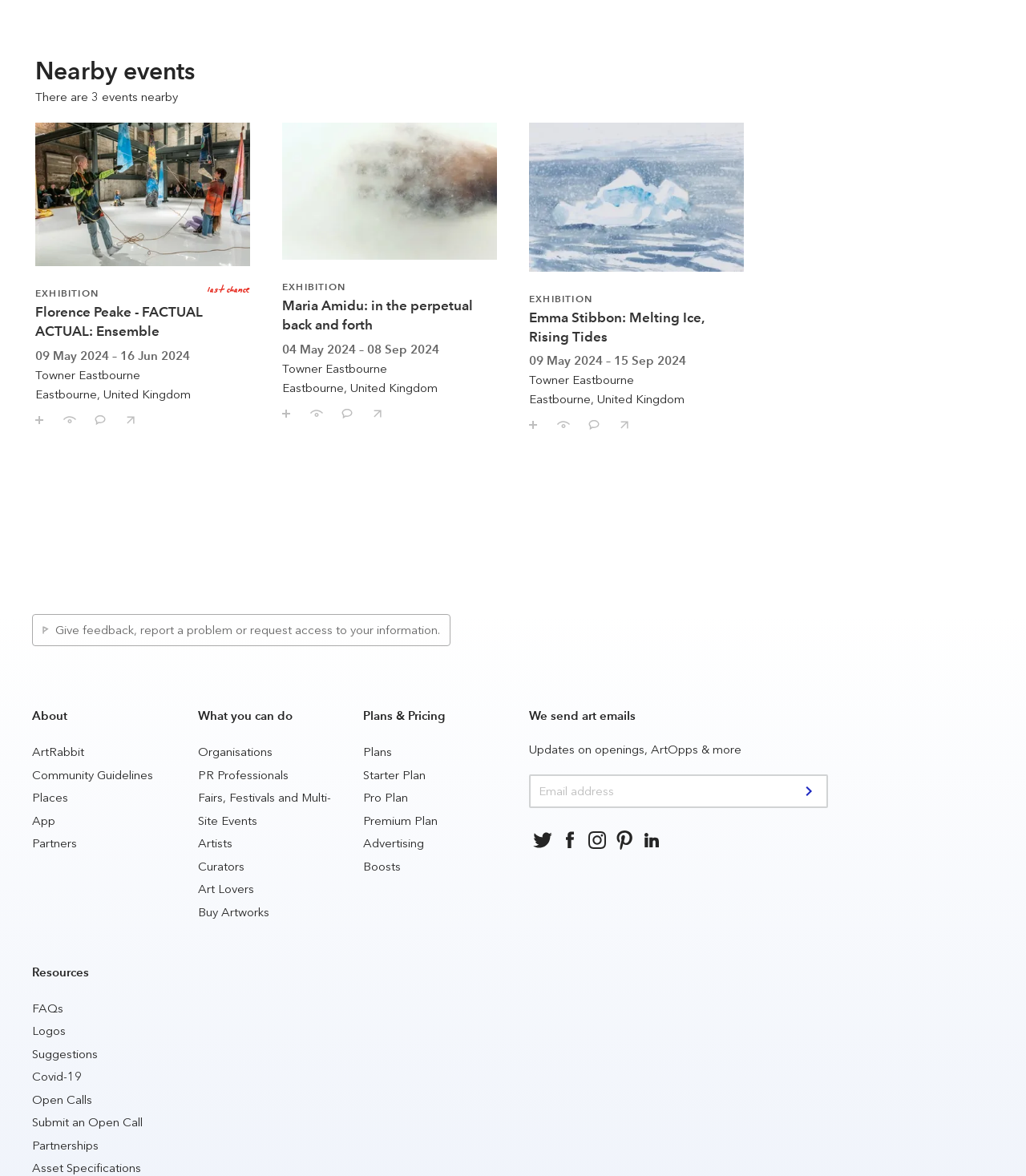Mark the bounding box of the element that matches the following description: "name="email" placeholder="Email address"".

[0.516, 0.659, 0.807, 0.687]